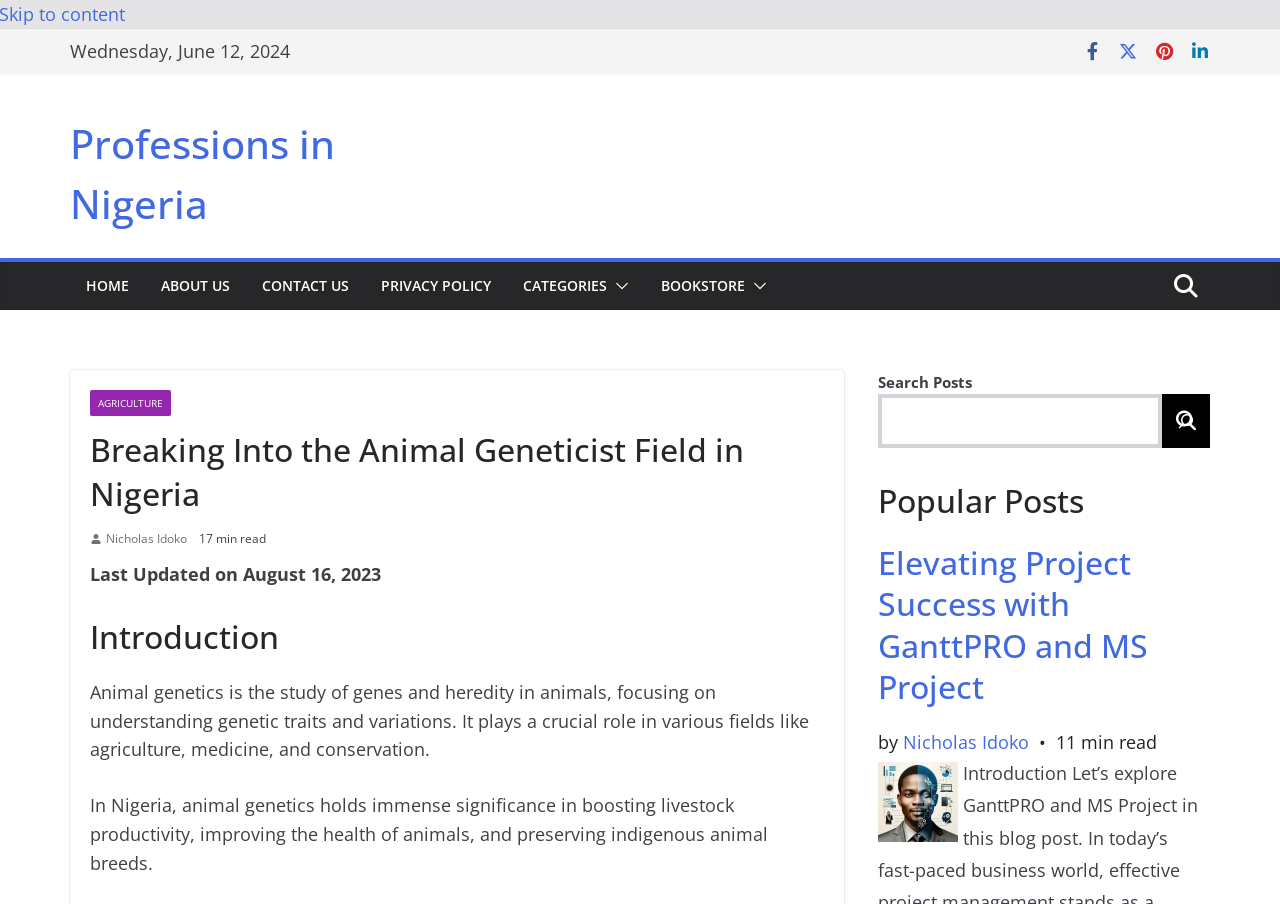Find the bounding box coordinates of the area to click in order to follow the instruction: "Explore CATEGORIES".

[0.409, 0.3, 0.474, 0.331]